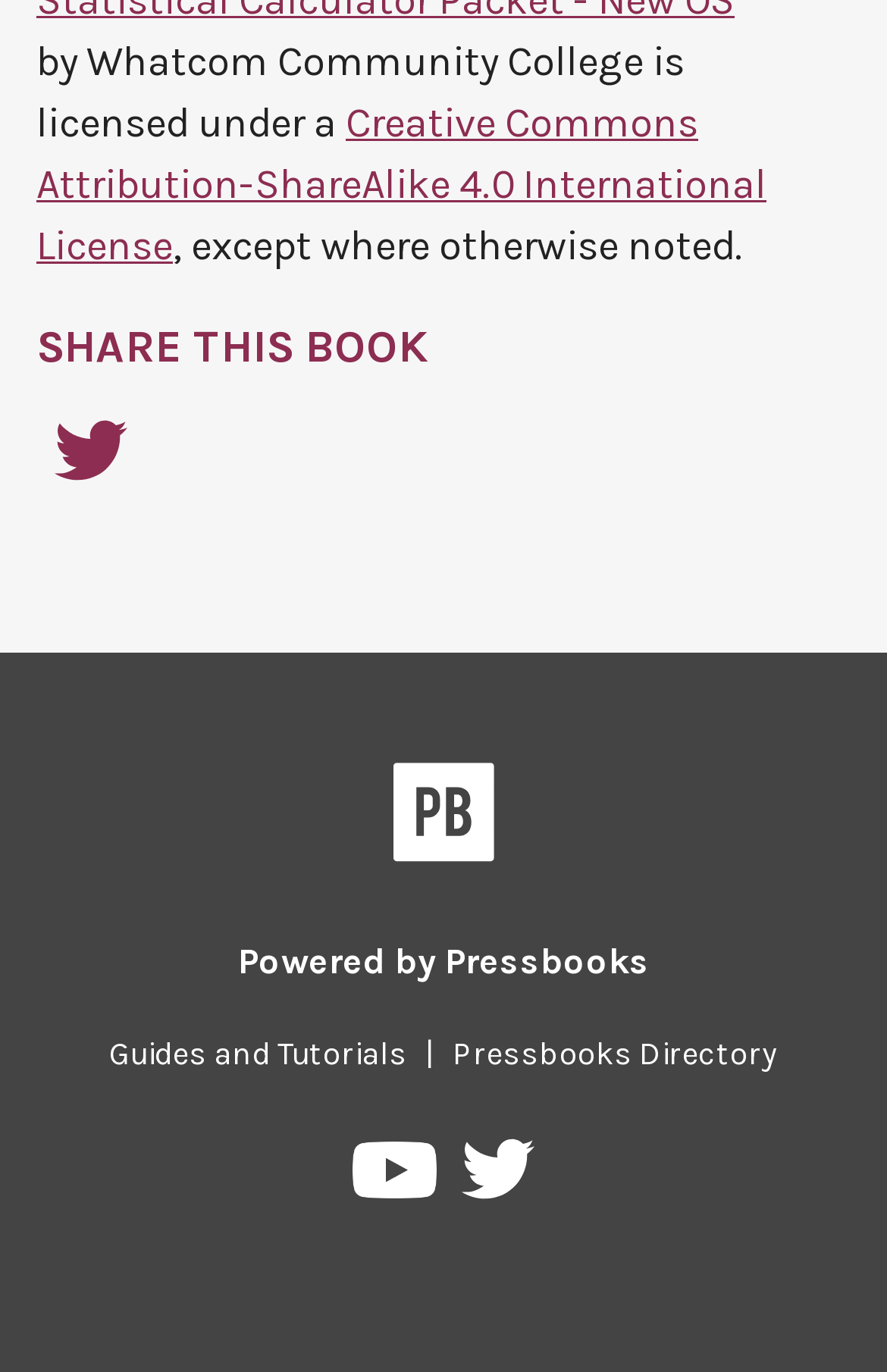Extract the bounding box coordinates for the described element: "Pressbooks on Twitter". The coordinates should be represented as four float numbers between 0 and 1: [left, top, right, bottom].

[0.52, 0.828, 0.602, 0.893]